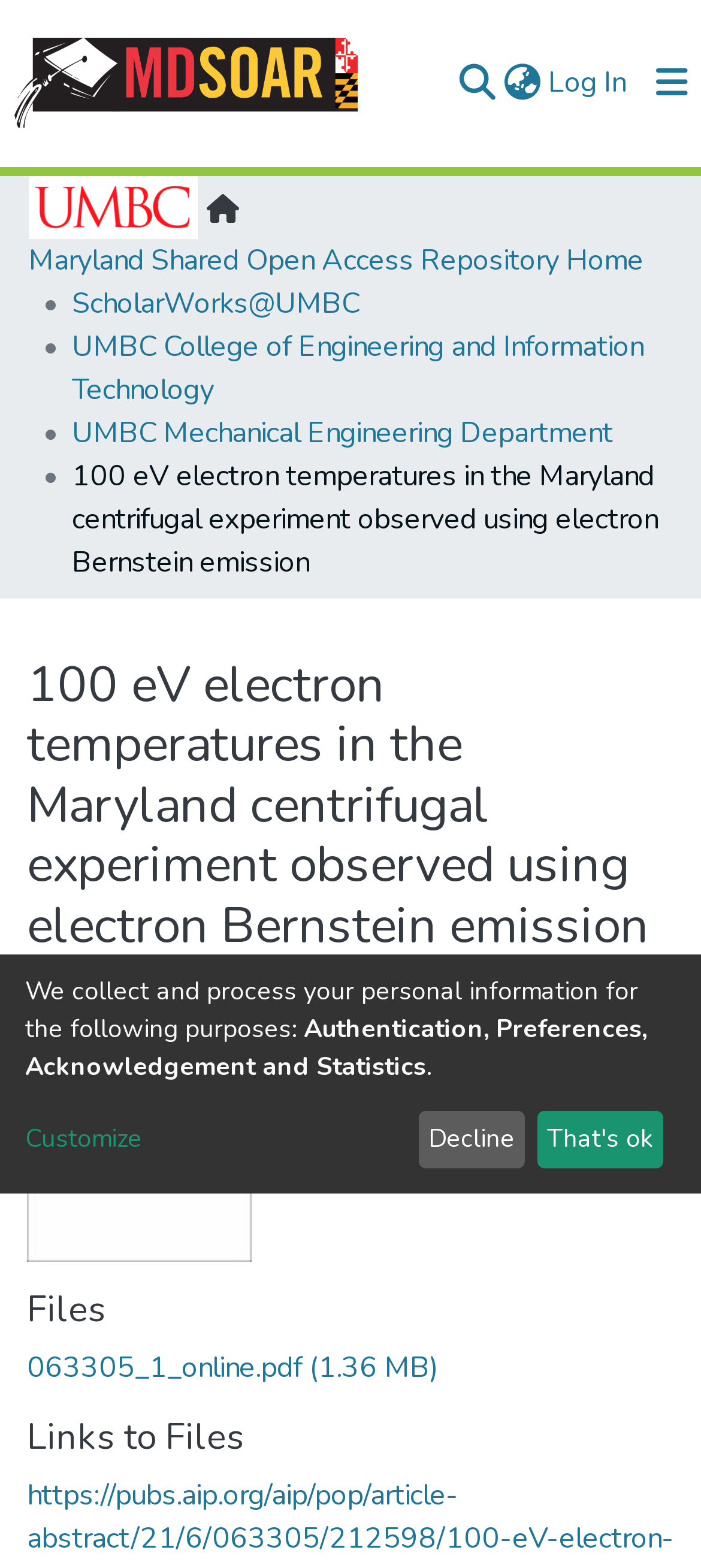Please determine the bounding box coordinates of the section I need to click to accomplish this instruction: "Search for something".

[0.636, 0.03, 0.713, 0.073]